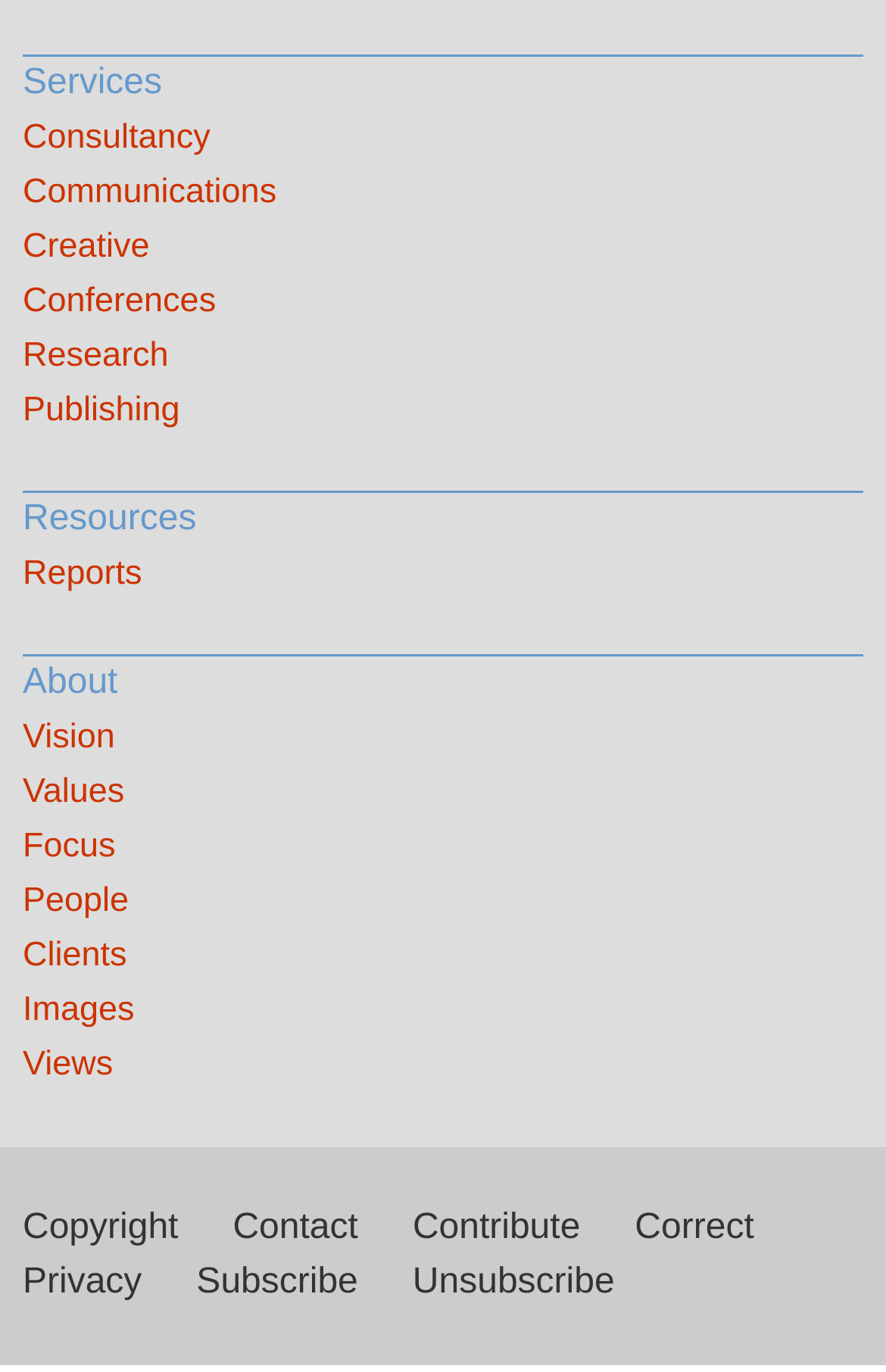Please provide the bounding box coordinates for the element that needs to be clicked to perform the following instruction: "Access research resources". The coordinates should be given as four float numbers between 0 and 1, i.e., [left, top, right, bottom].

[0.026, 0.24, 0.974, 0.28]